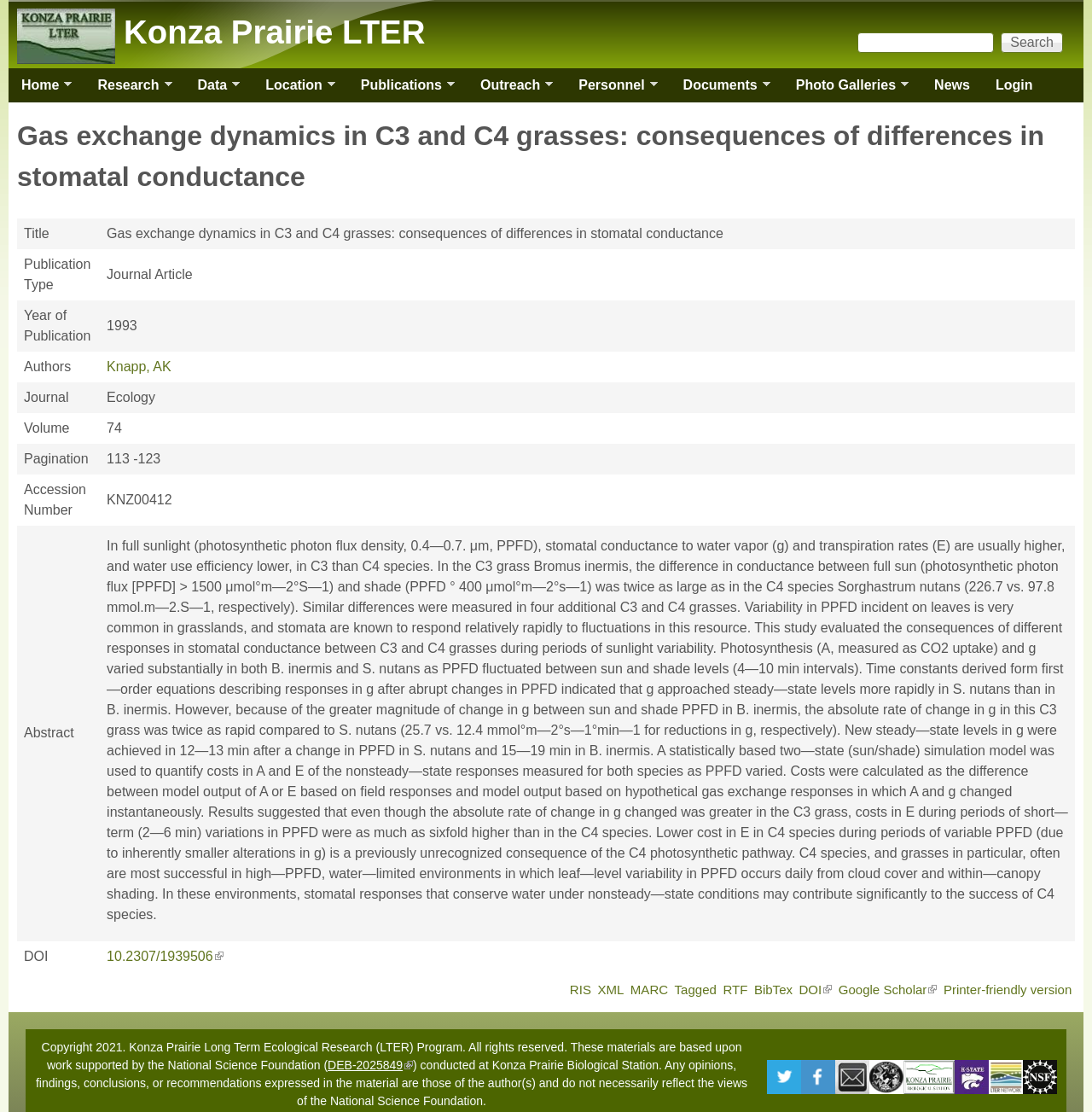Please respond to the question using a single word or phrase:
What is the DOI of the publication?

10.2307/1939506